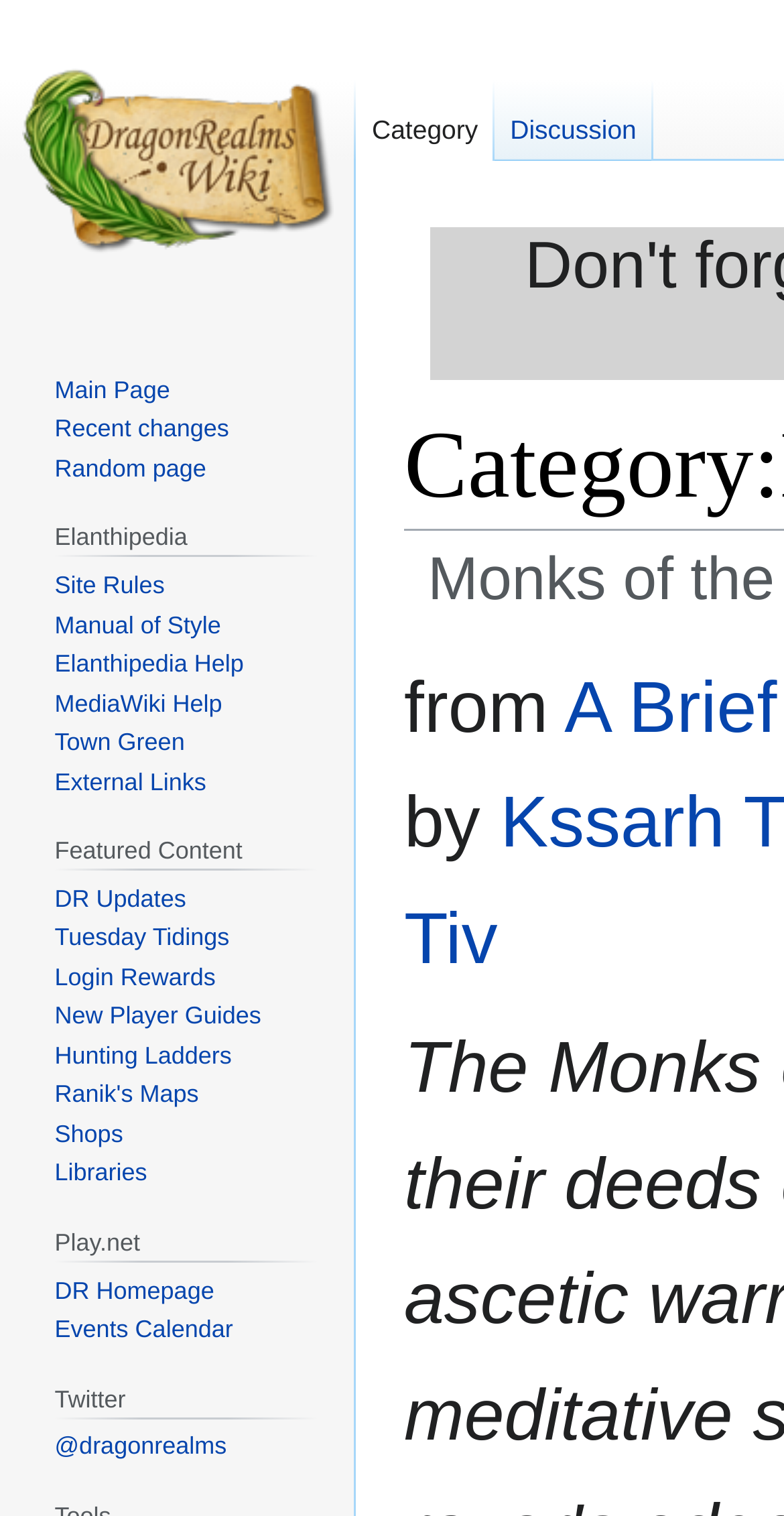Describe all visible elements and their arrangement on the webpage.

This webpage is a category page on Elanthipedia, a wiki dedicated to the online game Dragon Realms. The page is titled "Monks of the Crystal Hand" and has a navigation-heavy layout.

At the top of the page, there are two links, "Jump to navigation" and "Jump to search", positioned side by side. Below them, there is a short phrase "from by" followed by a link to "Tiv".

On the left side of the page, there are four navigation sections: "Namespaces", "Navigation", "Elanthipedia", and "Featured Content". Each section has a heading and several links underneath. The "Namespaces" section has two links, "Category" and "Discussion". The "Navigation" section has three links, "Main Page", "Recent changes", and "Random page". The "Elanthipedia" section has six links, including "Site Rules", "Manual of Style", and "Elanthipedia Help". The "Featured Content" section has eight links, including "DR Updates", "Tuesday Tidings", and "New Player Guides".

On the top-right corner of the page, there is a link "Visit the main page". Below it, there are three more navigation sections: "Play.net" and "Twitter". The "Play.net" section has two links, "DR Homepage" and "Events Calendar". The "Twitter" section has one link, "@dragonrealms".

Overall, the page has a complex layout with many navigation links, but no images or main content text.